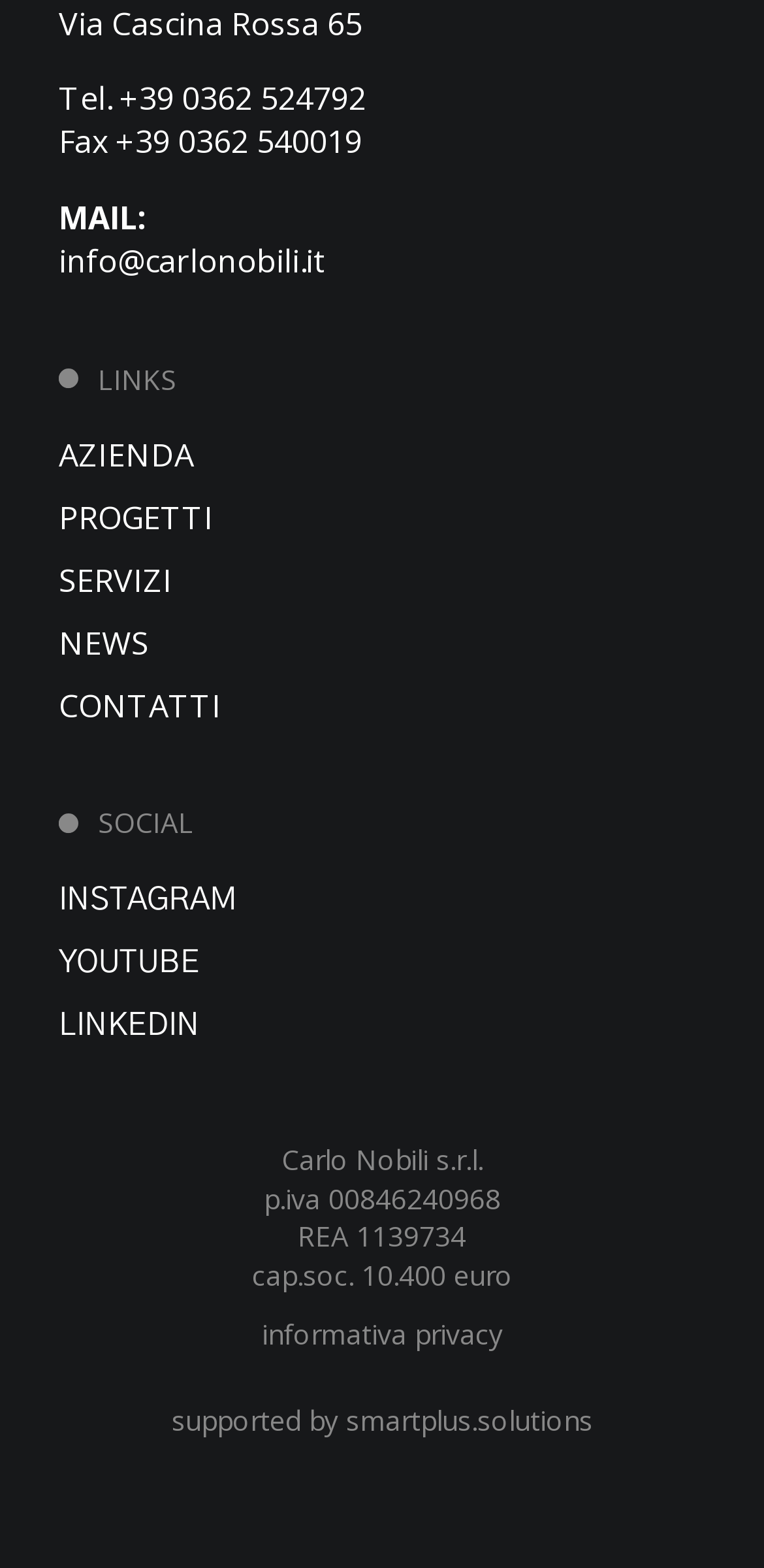What social media platforms are linked on the webpage?
Please provide a detailed answer to the question.

The social media platforms linked on the webpage can be found in the middle of the webpage, where there are three link elements with the bounding box coordinates [0.077, 0.554, 0.397, 0.594], [0.077, 0.594, 0.397, 0.634], and [0.077, 0.634, 0.397, 0.674], respectively.